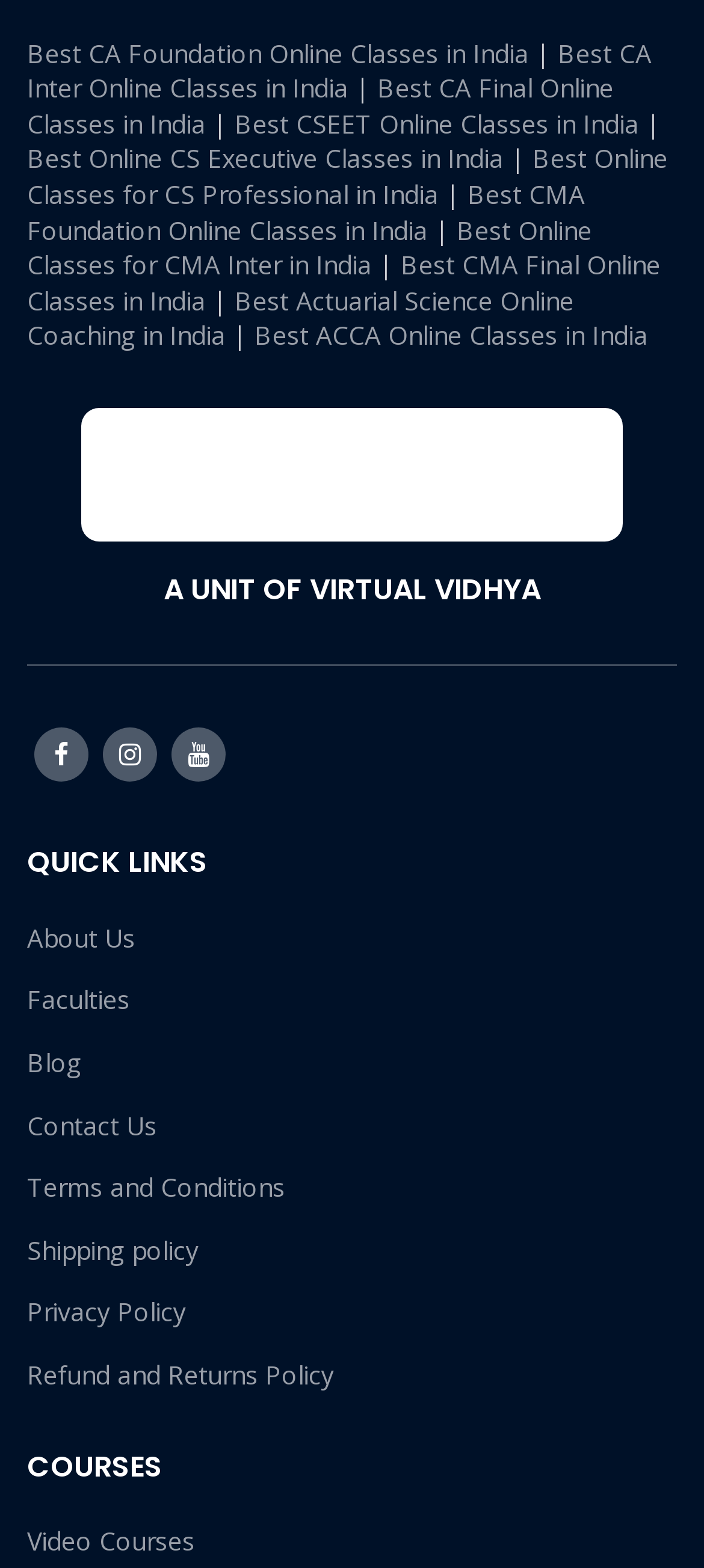Given the description of a UI element: "Subjects", identify the bounding box coordinates of the matching element in the webpage screenshot.

None